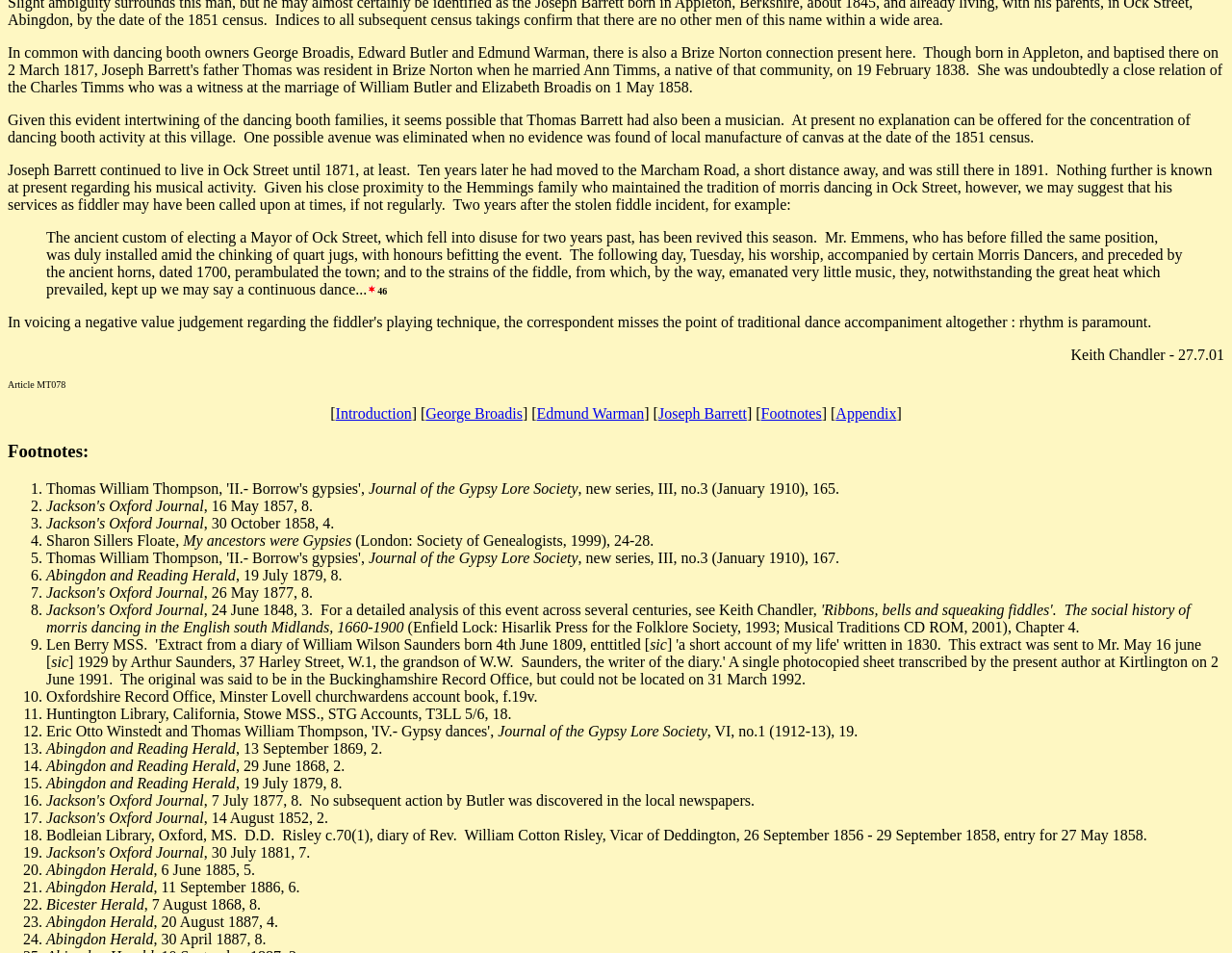What is the name of the journal mentioned in the footnotes?
Please provide a comprehensive and detailed answer to the question.

The journal is mentioned multiple times in the footnotes, specifically in references 1, 5, and 12. The full title of the journal is 'Journal of the Gypsy Lore Society, new series, III, no.3 (January 1910)'.